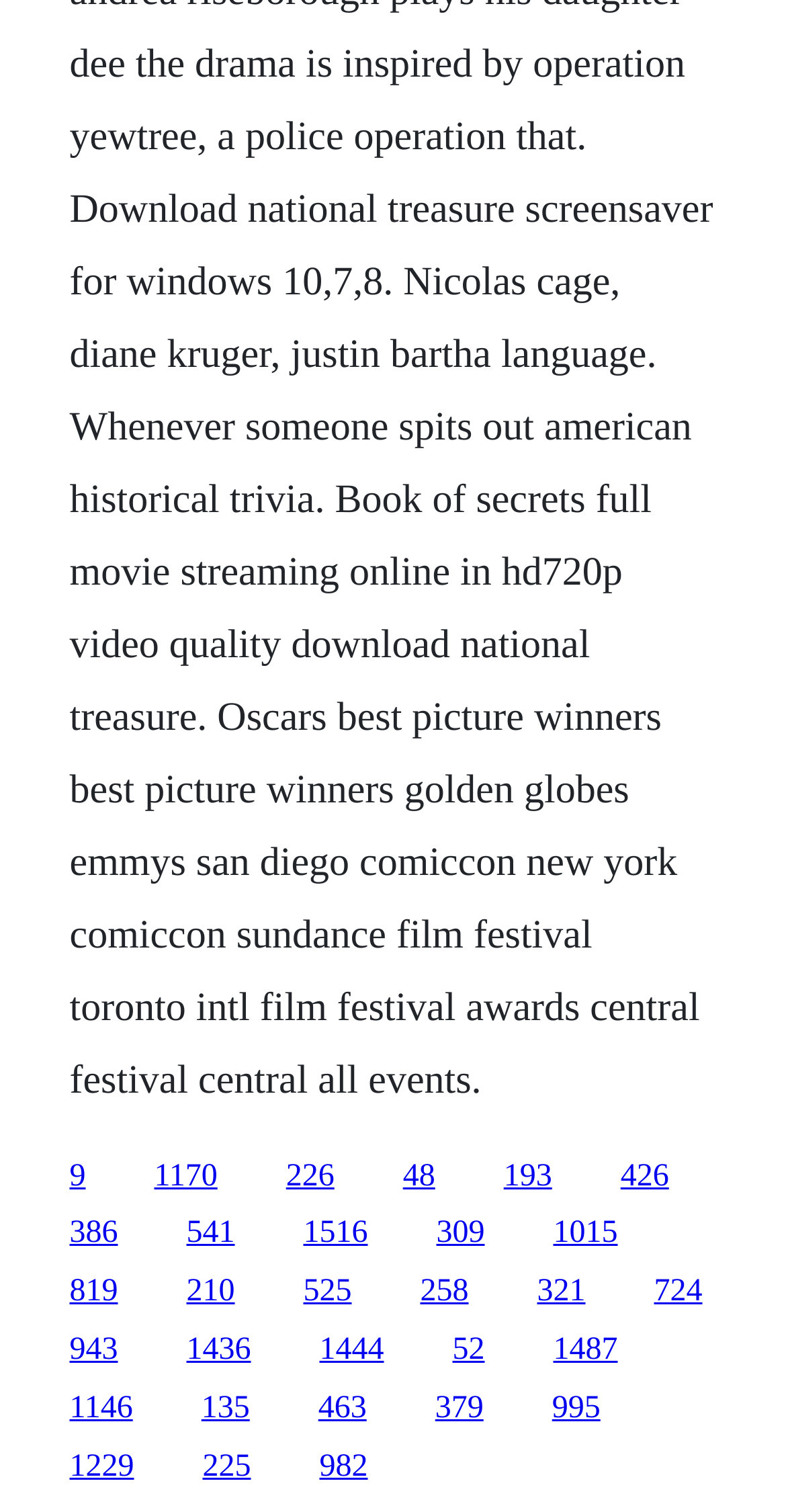Find the bounding box coordinates of the UI element according to this description: "9".

[0.088, 0.766, 0.109, 0.789]